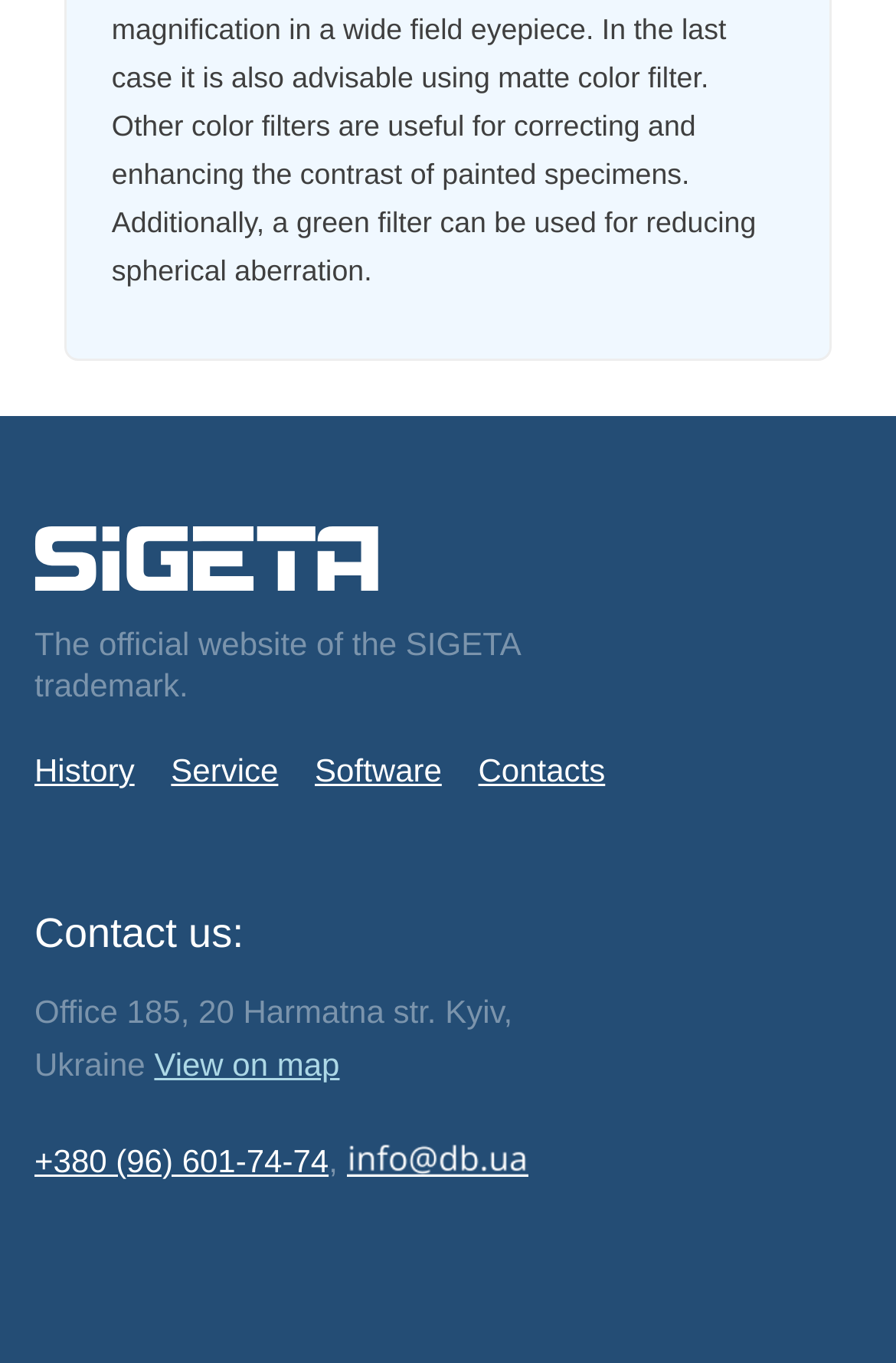Find the bounding box coordinates for the HTML element described as: "View on map". The coordinates should consist of four float values between 0 and 1, i.e., [left, top, right, bottom].

[0.172, 0.767, 0.379, 0.794]